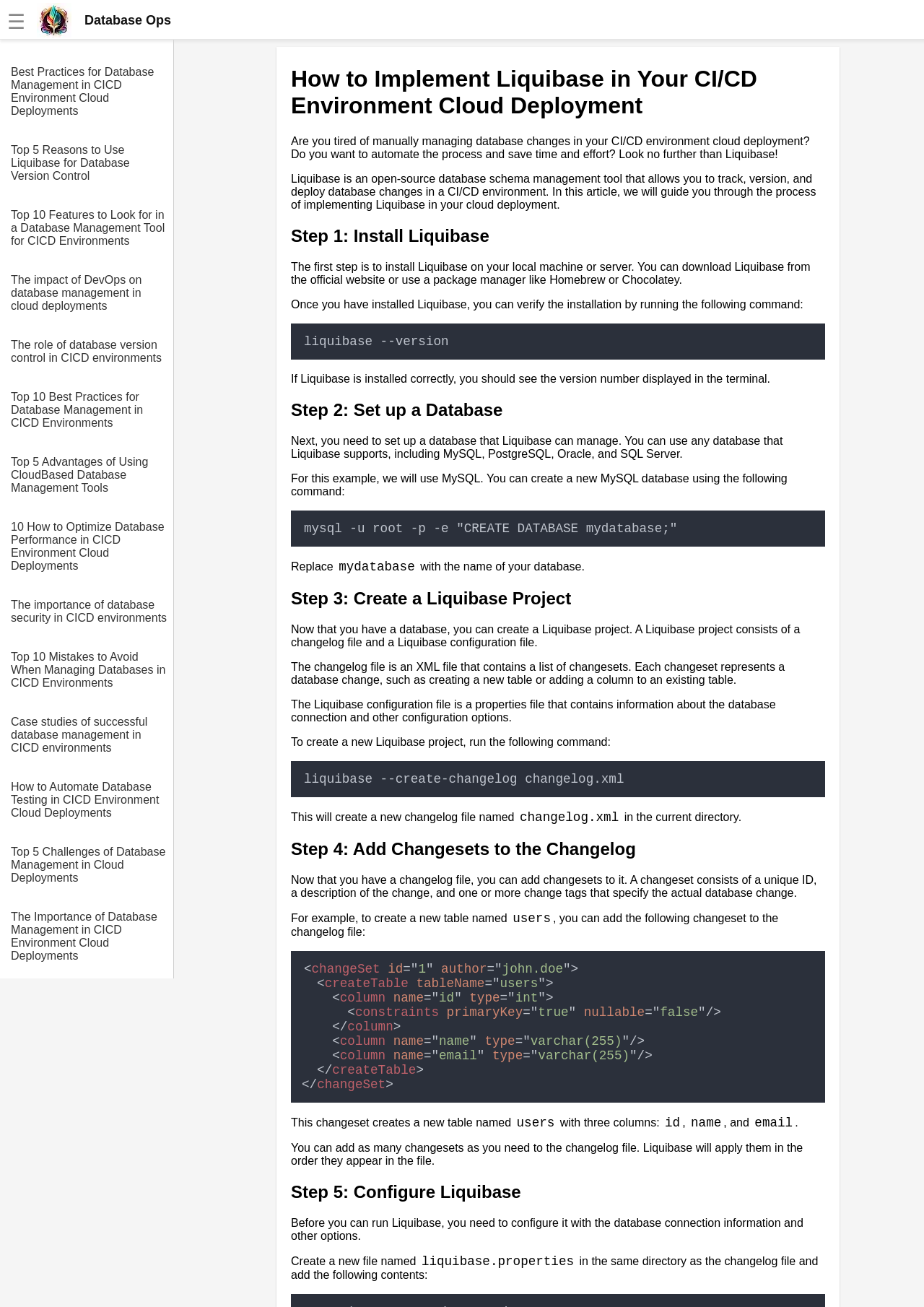What is the name of the table created in the example changeset?
From the screenshot, provide a brief answer in one word or phrase.

users